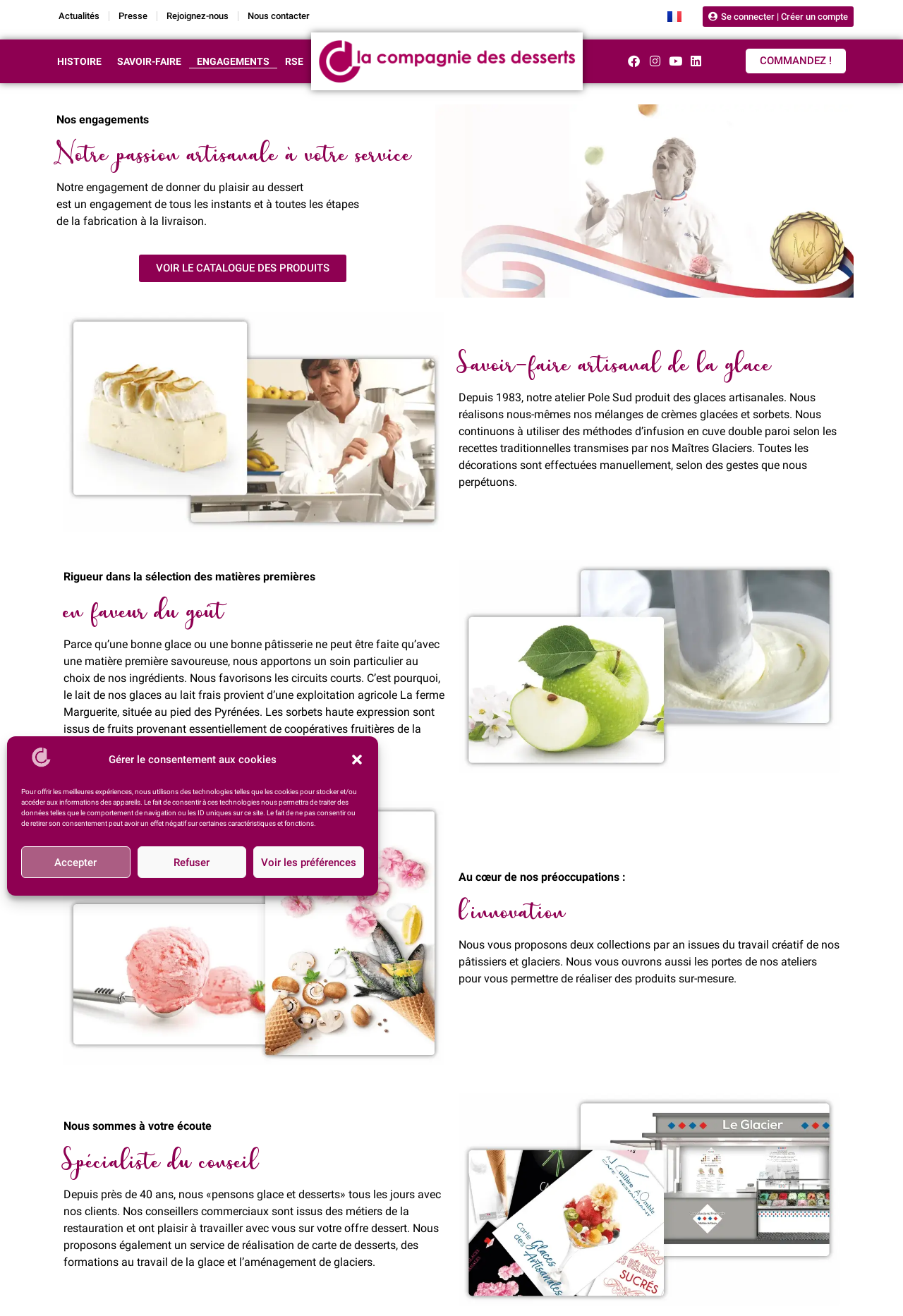Pinpoint the bounding box coordinates of the element that must be clicked to accomplish the following instruction: "Browse the product catalogue". The coordinates should be in the format of four float numbers between 0 and 1, i.e., [left, top, right, bottom].

[0.154, 0.193, 0.383, 0.214]